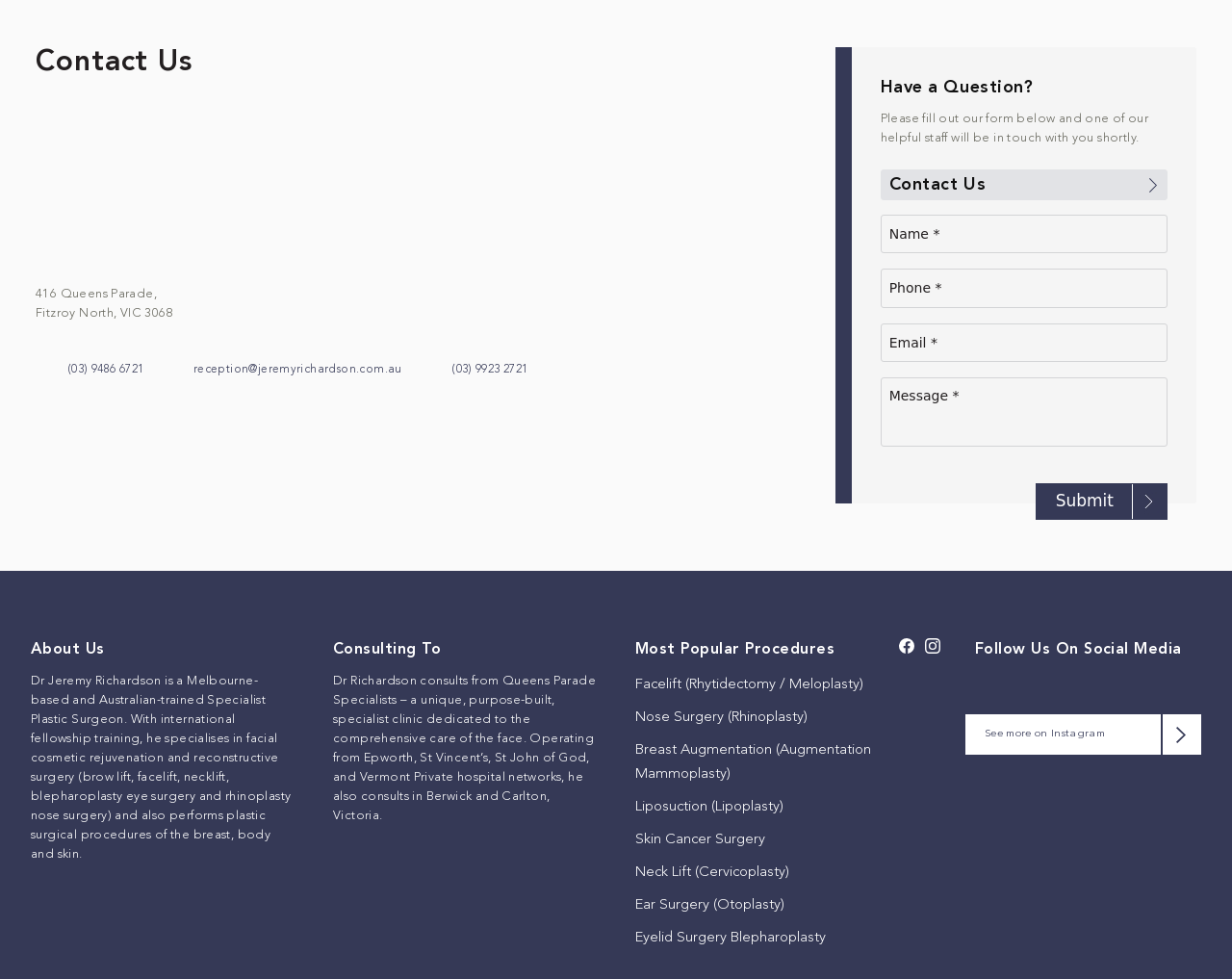What social media platforms can Dr. Richardson be found on?
From the details in the image, answer the question comprehensively.

The 'Follow Us On Social Media' section includes an Instagram icon, indicating that Dr. Richardson can be found on Instagram.